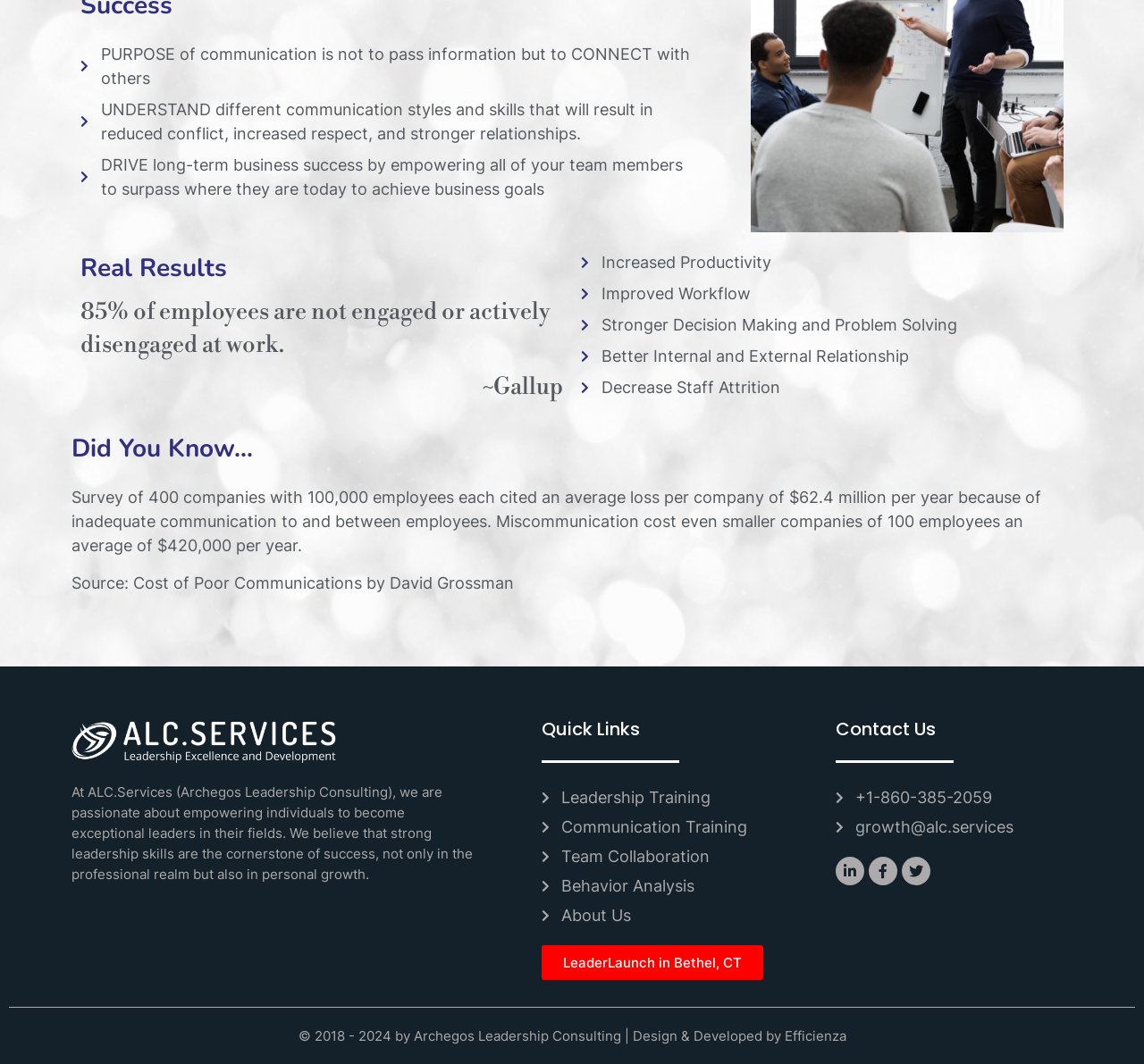Please predict the bounding box coordinates (top-left x, top-left y, bottom-right x, bottom-right y) for the UI element in the screenshot that fits the description: Behavior Analysis

[0.473, 0.821, 0.715, 0.844]